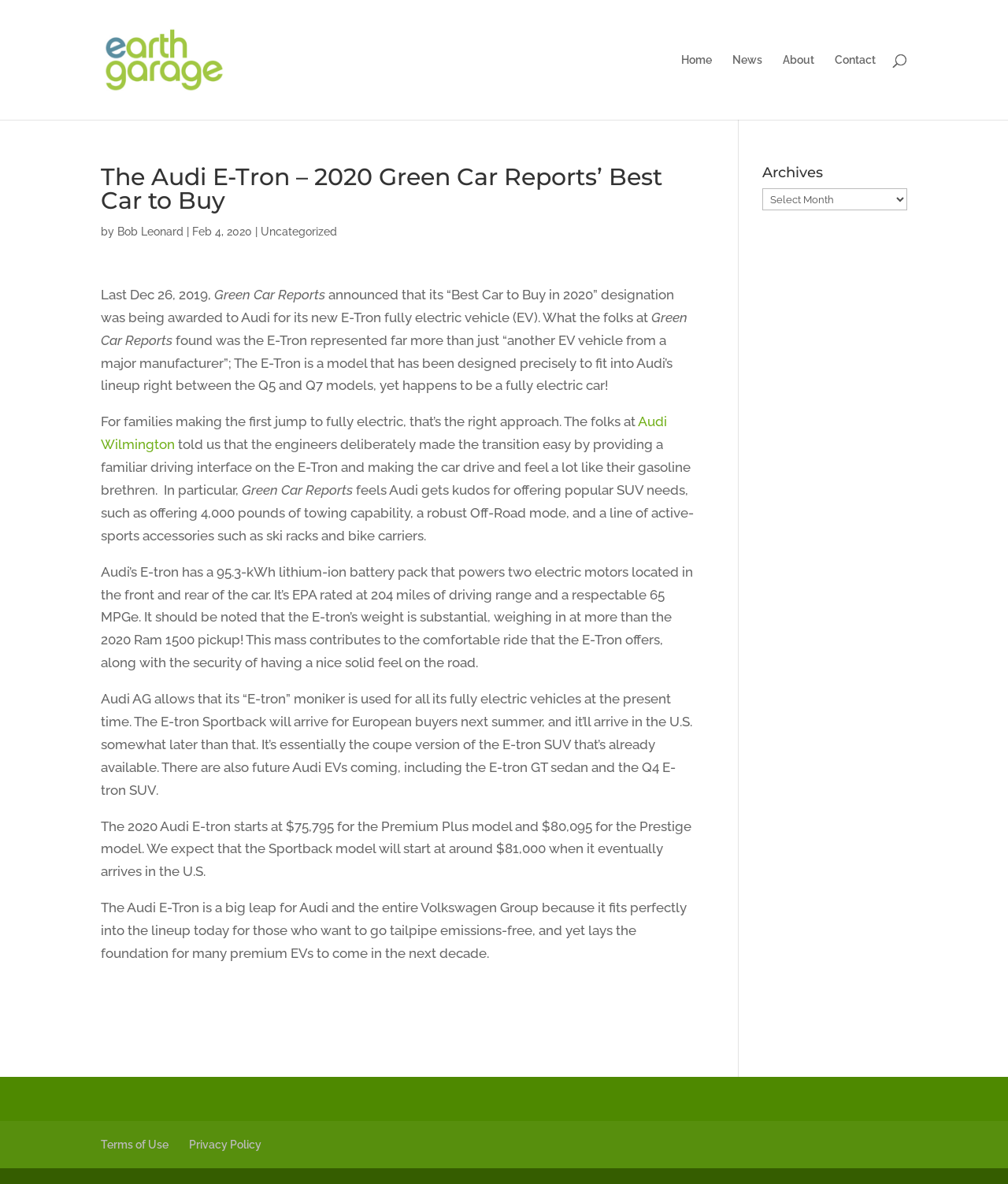Give a concise answer using only one word or phrase for this question:
What is the towing capability of the Audi E-Tron?

4,000 pounds